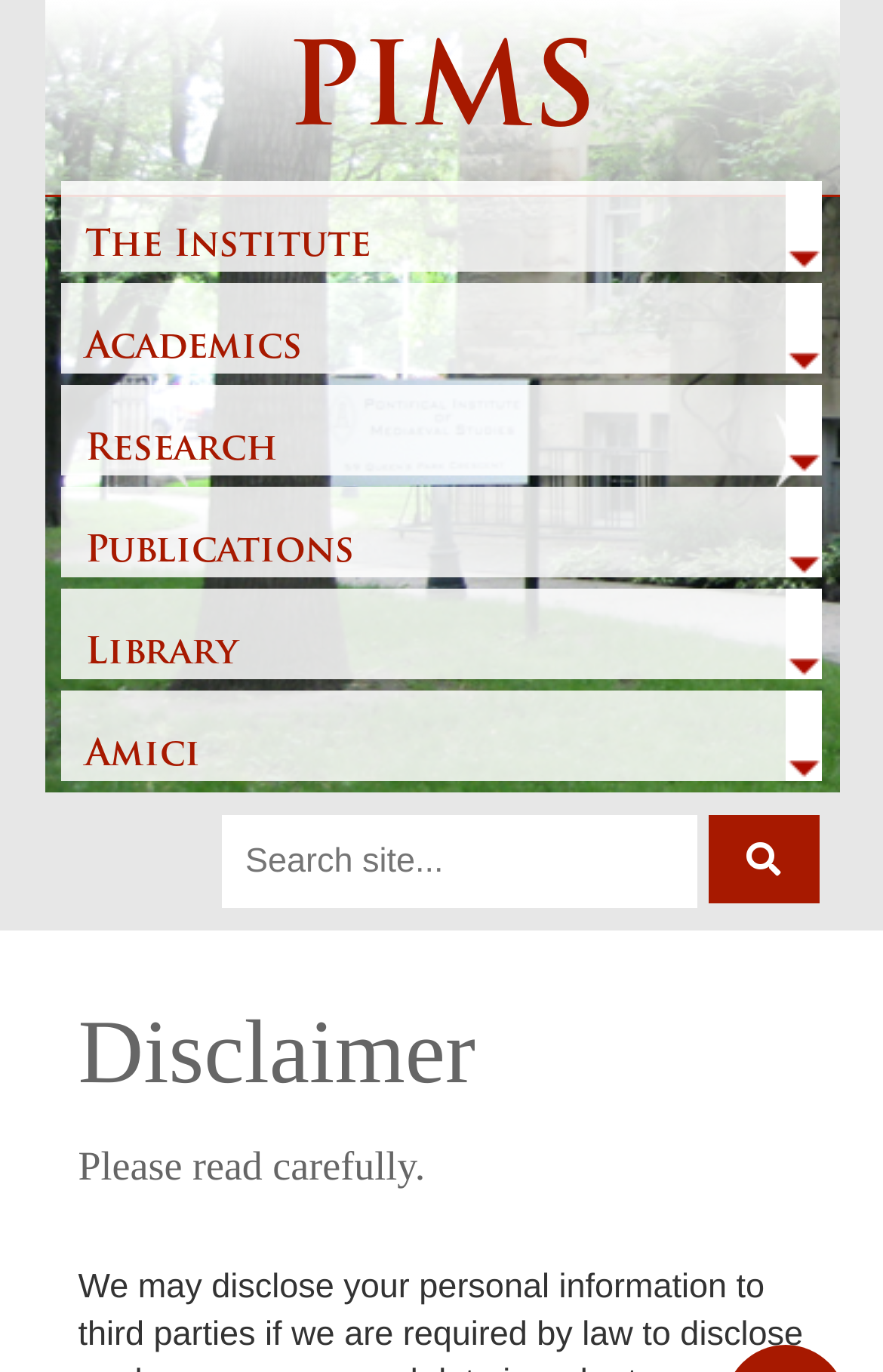Determine the bounding box coordinates for the area that needs to be clicked to fulfill this task: "click the PIMS link". The coordinates must be given as four float numbers between 0 and 1, i.e., [left, top, right, bottom].

[0.324, 0.028, 0.676, 0.112]